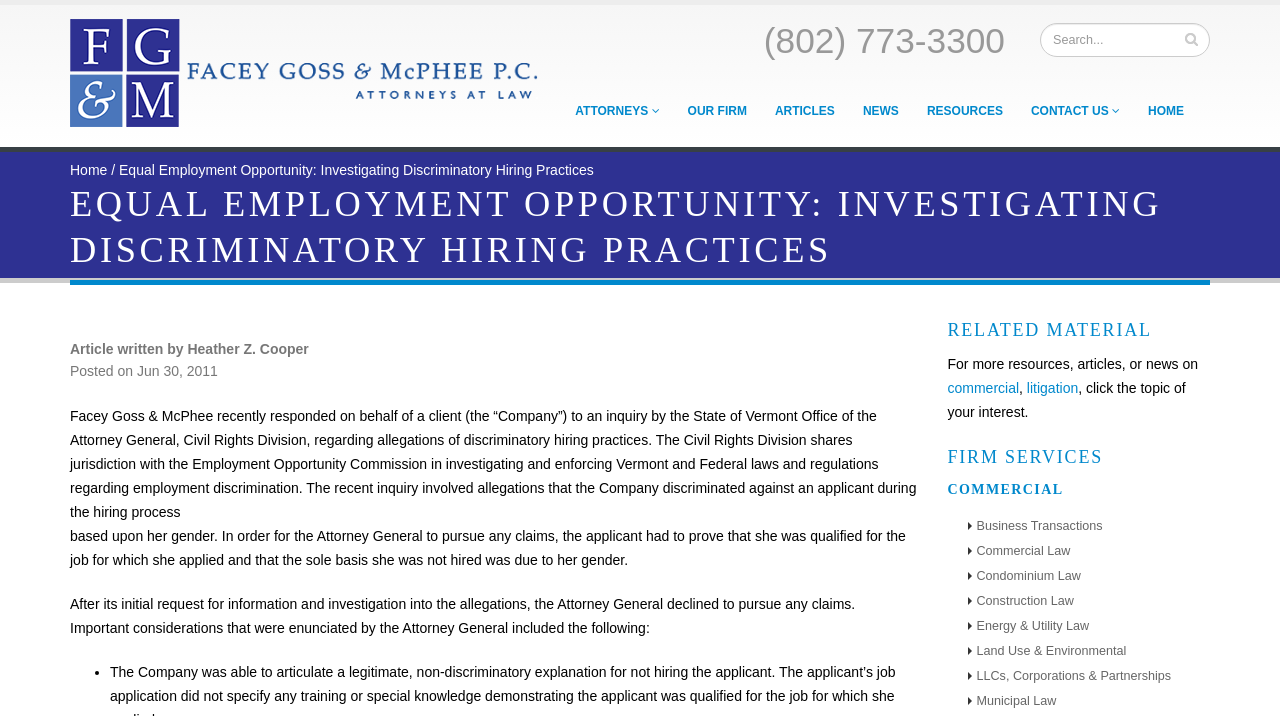Can you find the bounding box coordinates for the UI element given this description: "LLCs, Corporations & Partnerships"? Provide the coordinates as four float numbers between 0 and 1: [left, top, right, bottom].

[0.752, 0.923, 0.915, 0.965]